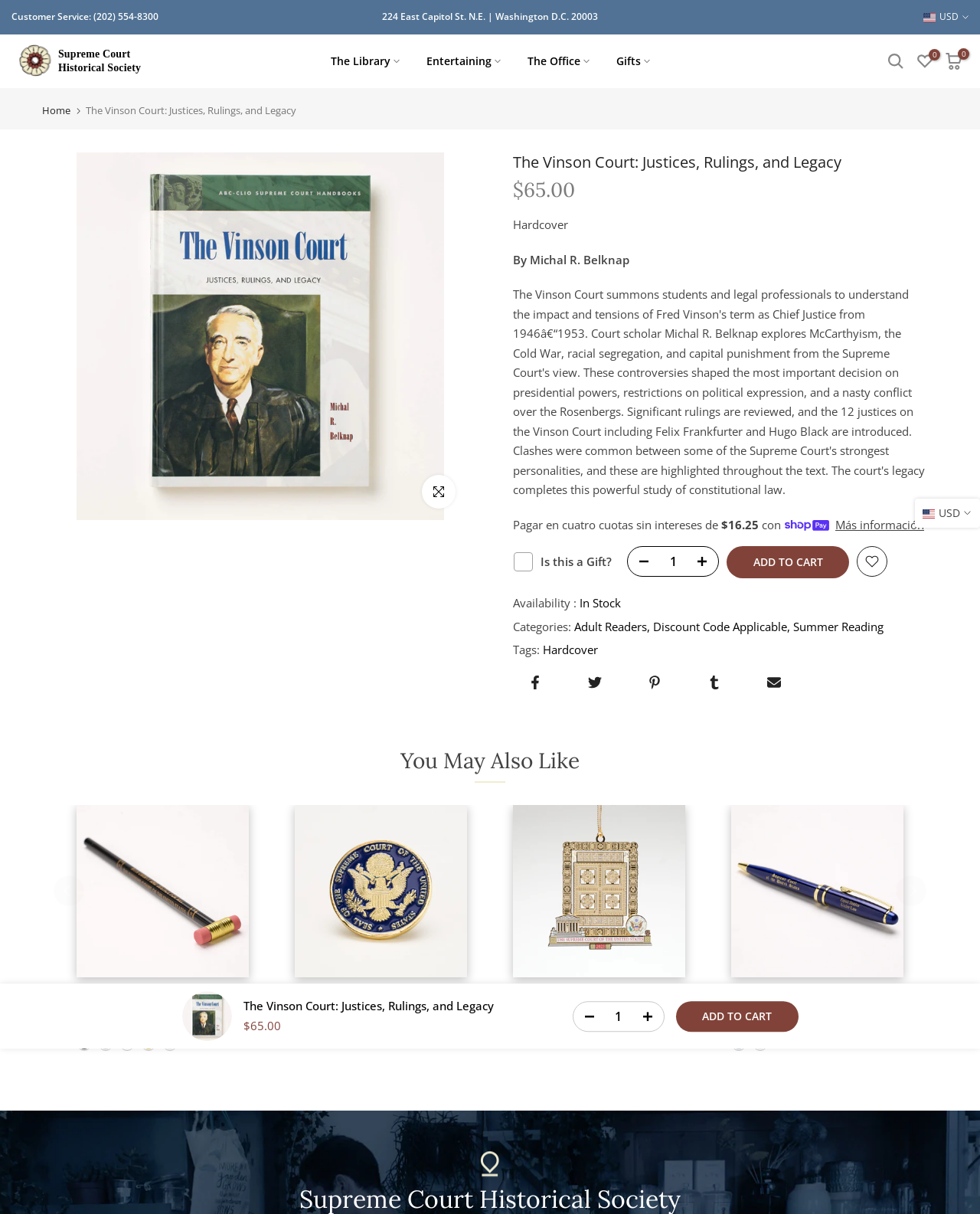For the following element description, predict the bounding box coordinates in the format (top-left x, top-left y, bottom-right x, bottom-right y). All values should be floating point numbers between 0 and 1. Description: Ducted Air Conditioning

None